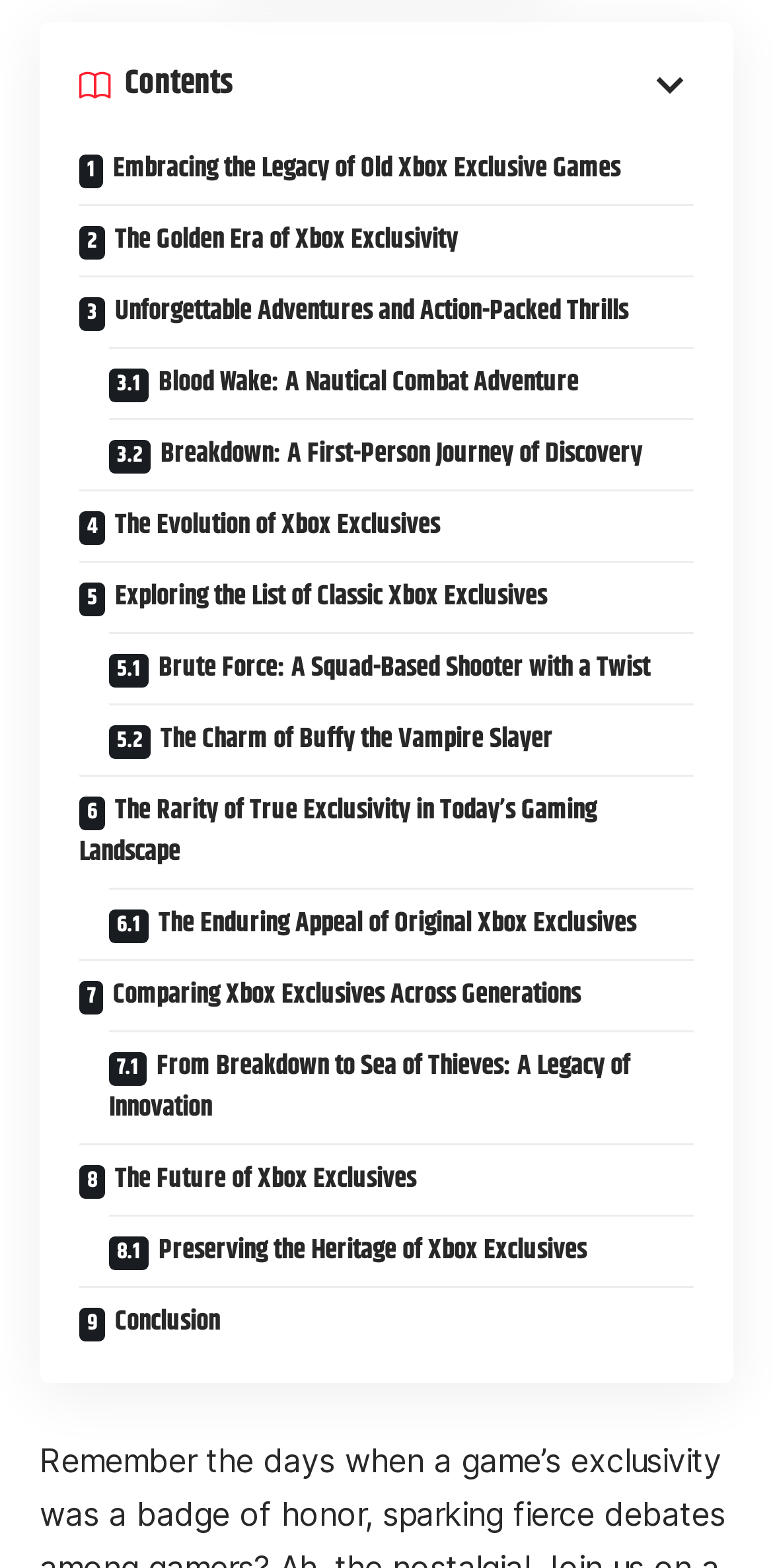Predict the bounding box of the UI element based on this description: "Winstrol".

None